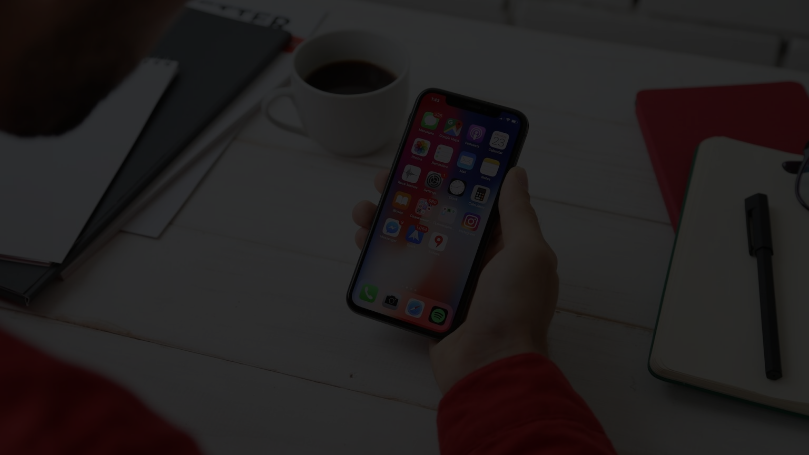What is placed next to the notebook?
Look at the image and respond with a one-word or short phrase answer.

A cup of coffee